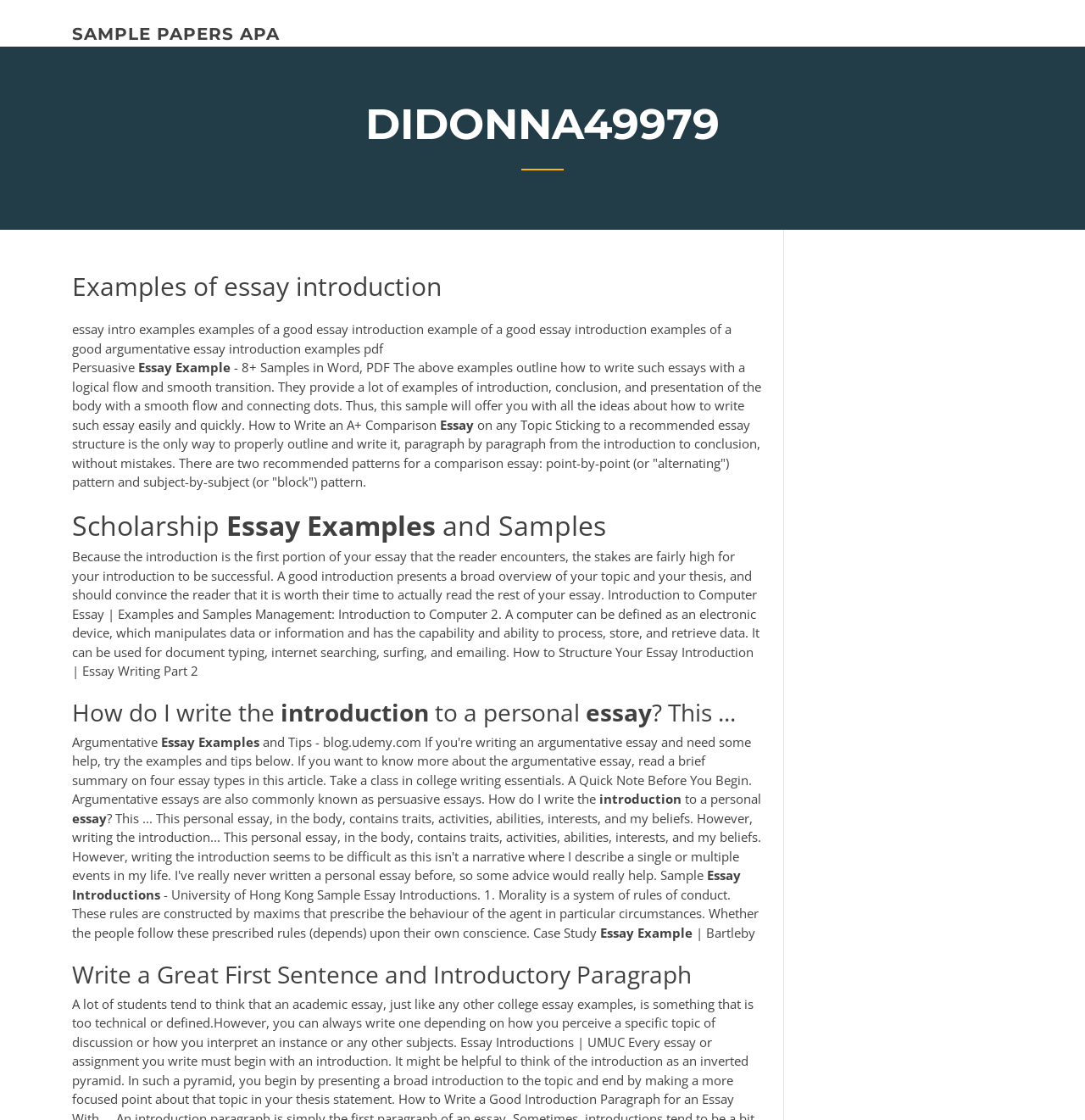What is the purpose of an essay introduction?
Please interpret the details in the image and answer the question thoroughly.

According to the webpage, a good introduction presents a broad overview of the topic and thesis, and should convince the reader that it is worth their time to read the rest of the essay.